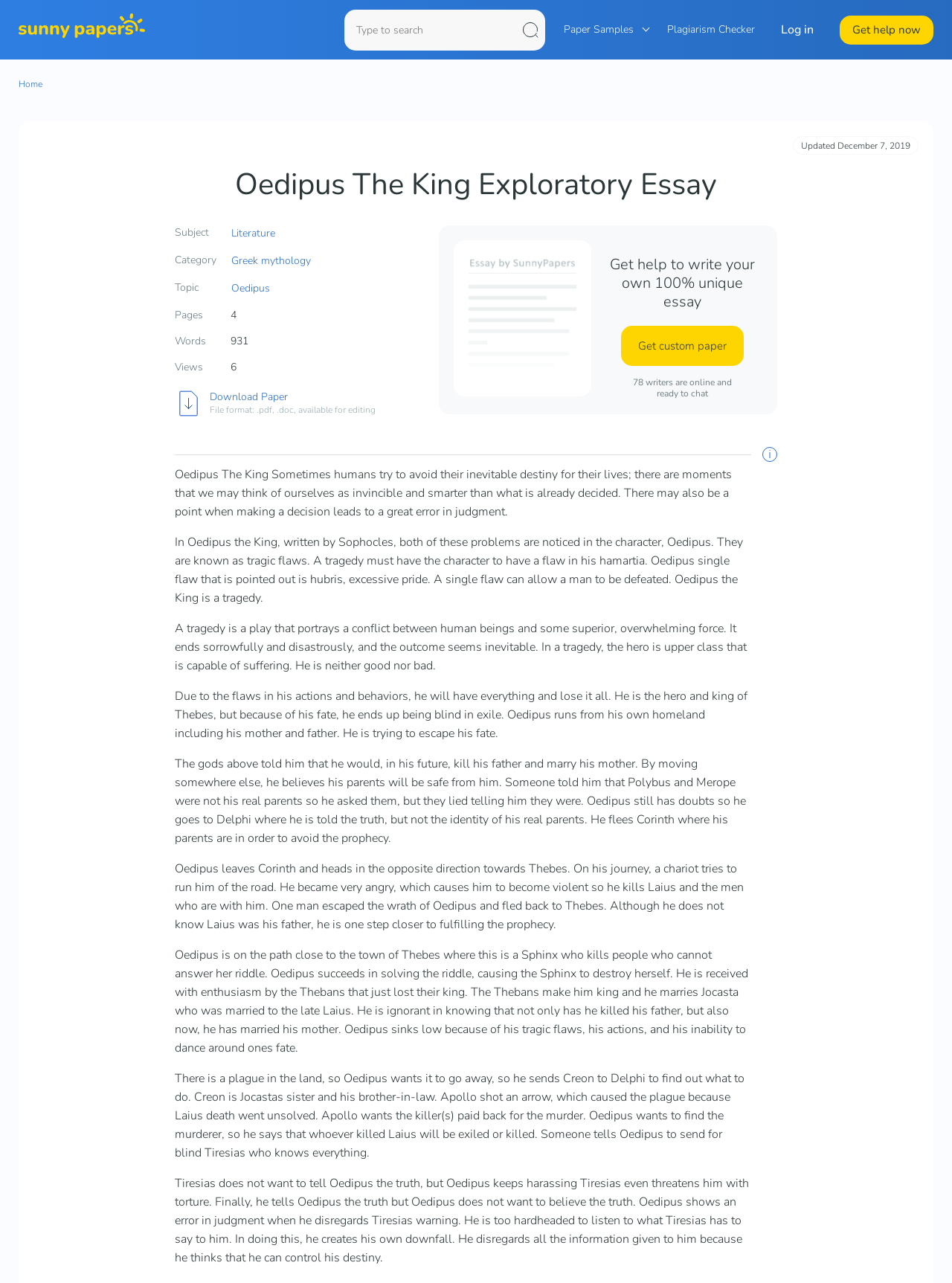Specify the bounding box coordinates of the area to click in order to execute this command: 'Check plagiarism'. The coordinates should consist of four float numbers ranging from 0 to 1, and should be formatted as [left, top, right, bottom].

[0.689, 0.0, 0.805, 0.046]